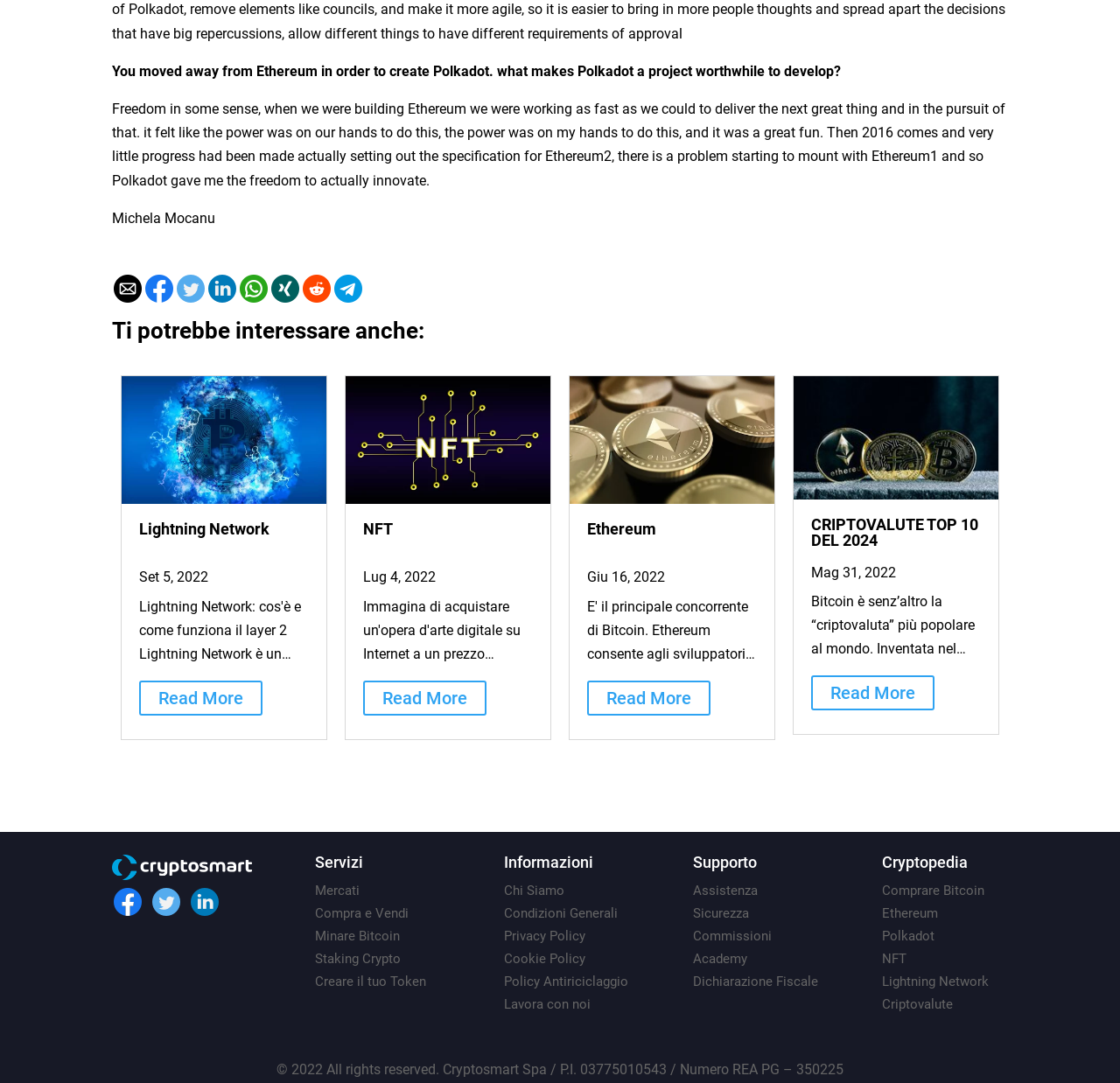Identify and provide the bounding box for the element described by: "Lavora con noi".

[0.45, 0.92, 0.527, 0.934]